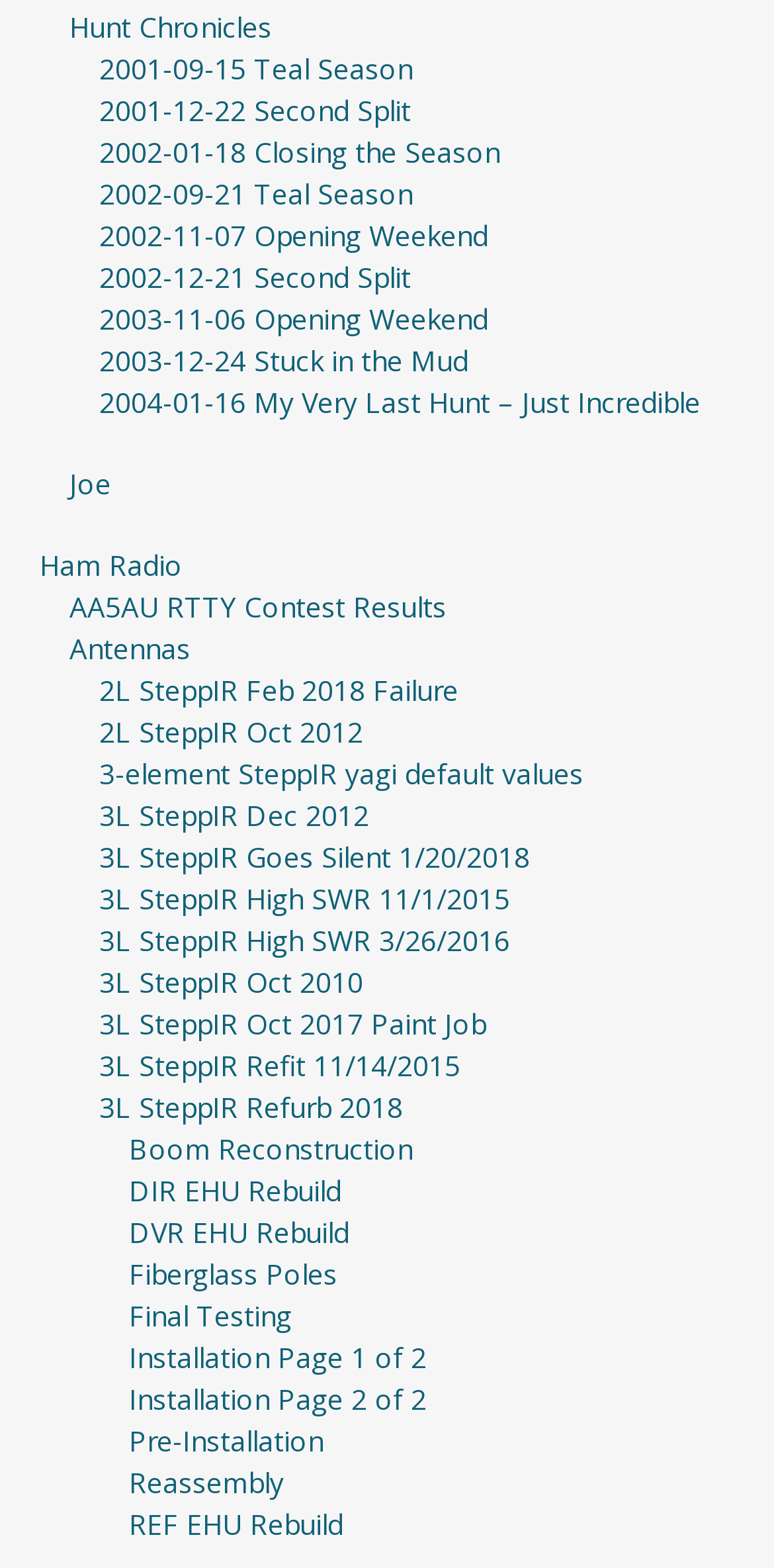Pinpoint the bounding box coordinates of the element to be clicked to execute the instruction: "Read about 3L SteppIR Oct 2010".

[0.128, 0.614, 0.469, 0.638]